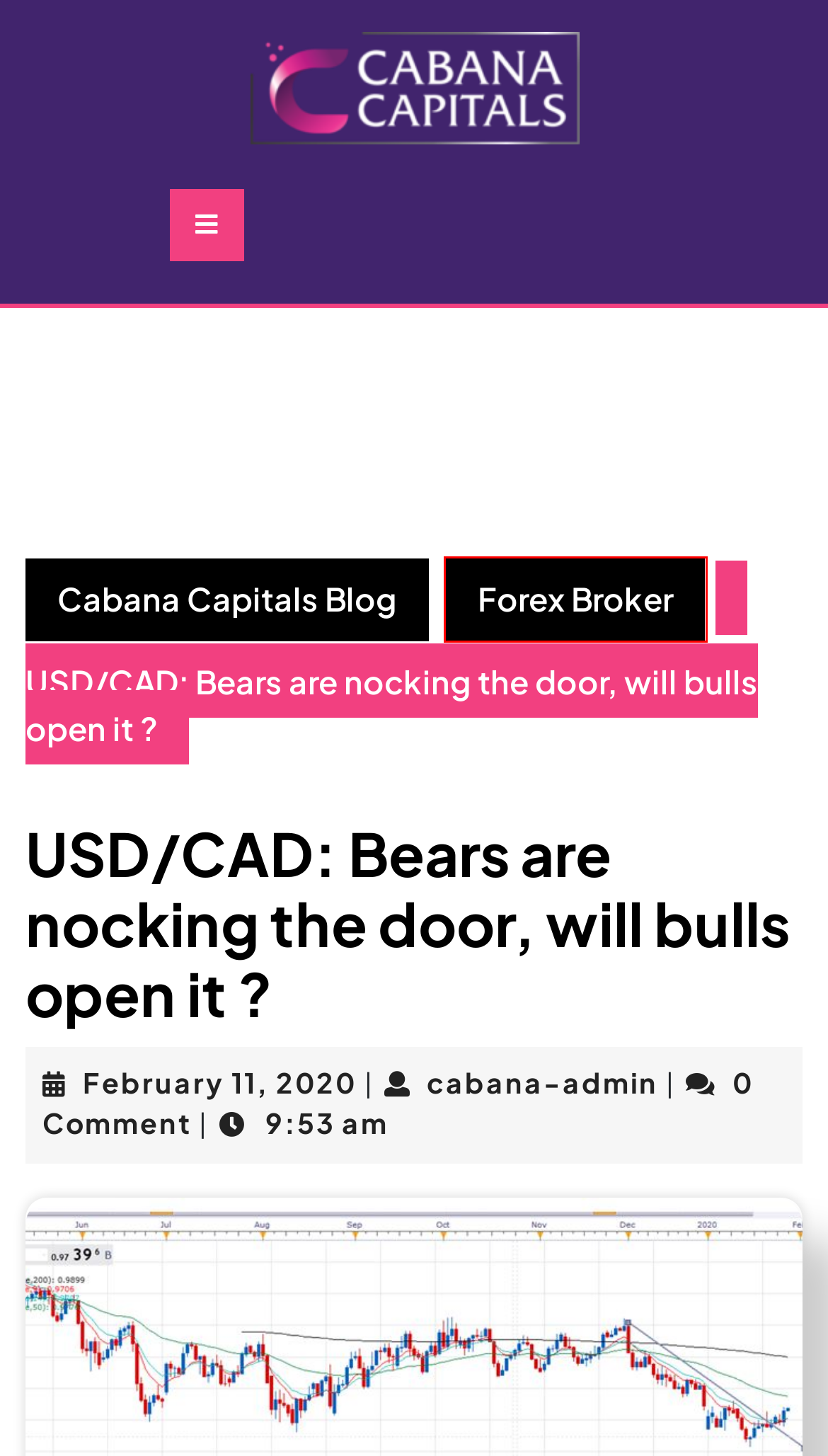Examine the screenshot of a webpage with a red bounding box around a UI element. Select the most accurate webpage description that corresponds to the new page after clicking the highlighted element. Here are the choices:
A. May 2020 - Cabana Capitals Blog
B. December 2019 - Cabana Capitals Blog
C. Forex Broker Archives - Cabana Capitals Blog
D. February 2023 - Cabana Capitals Blog
E. Cabana Capitals Blog - True ECN Forex Broker
F. March 2020 - Cabana Capitals Blog
G. cabana-admin, Author at Cabana Capitals Blog
H. February 11, 2020 - Cabana Capitals Blog

C